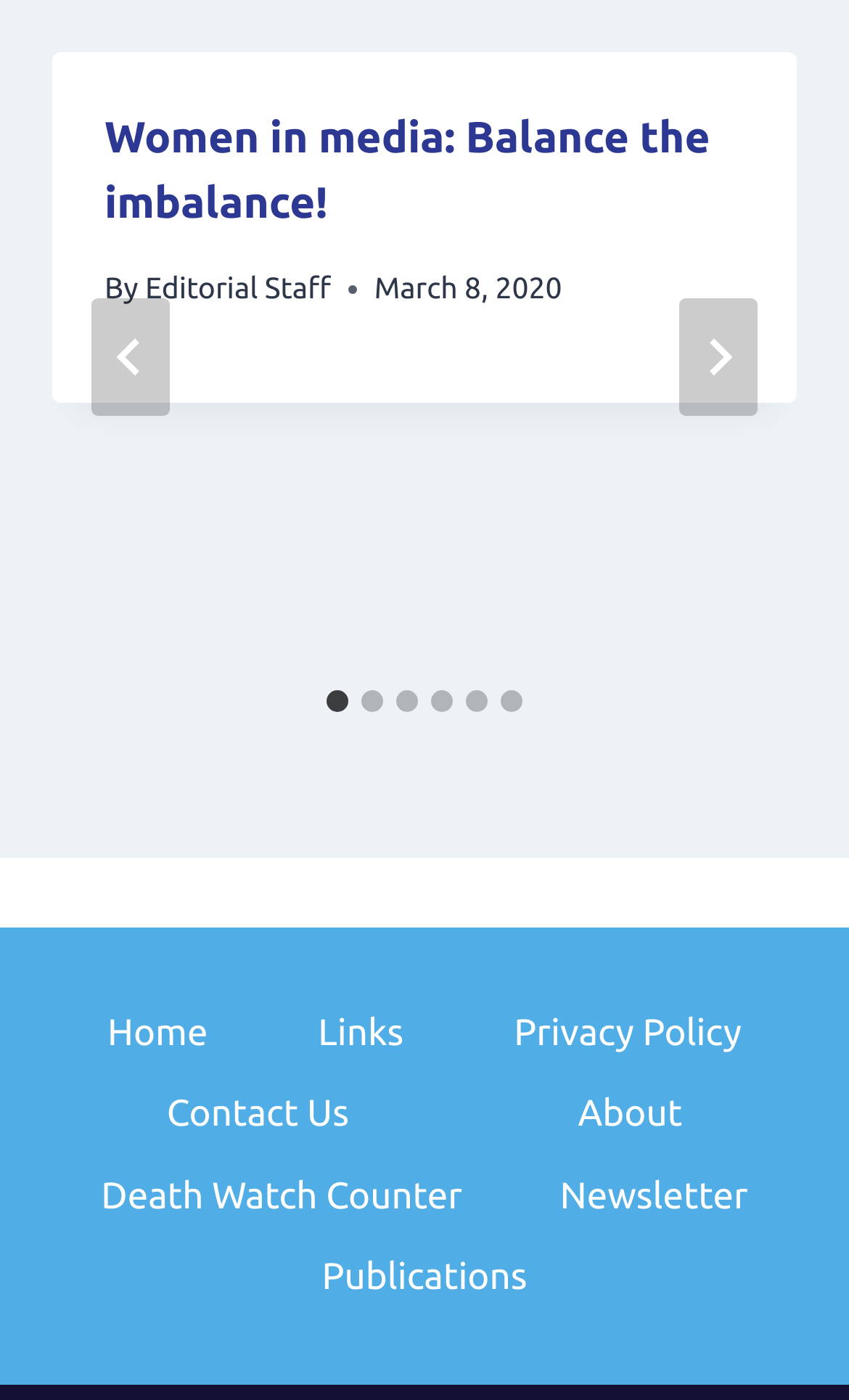Identify the bounding box coordinates of the HTML element based on this description: "Editorial Staff".

[0.171, 0.192, 0.39, 0.217]